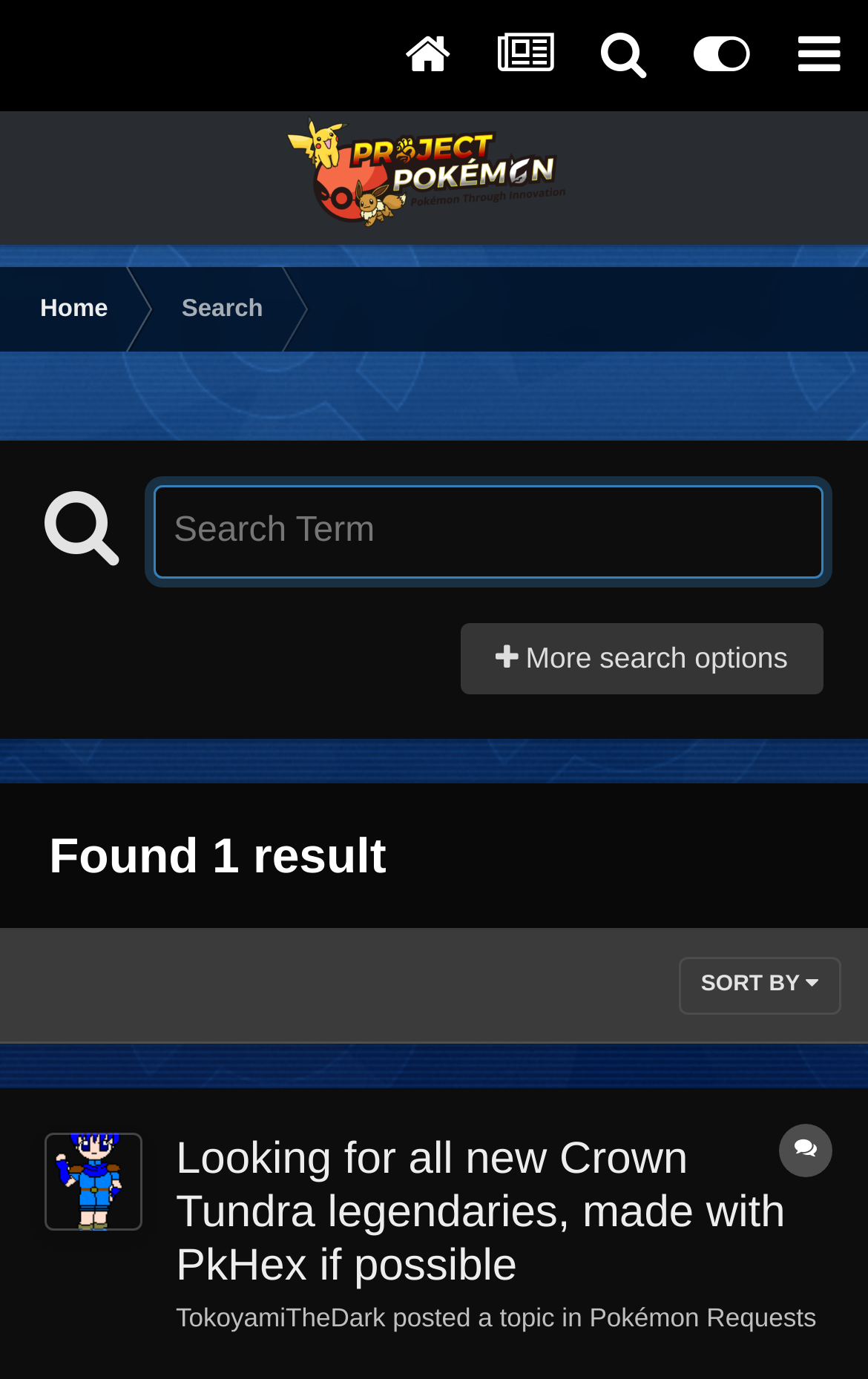From the given element description: "name="q" placeholder="Search Term"", find the bounding box for the UI element. Provide the coordinates as four float numbers between 0 and 1, in the order [left, top, right, bottom].

[0.177, 0.352, 0.949, 0.42]